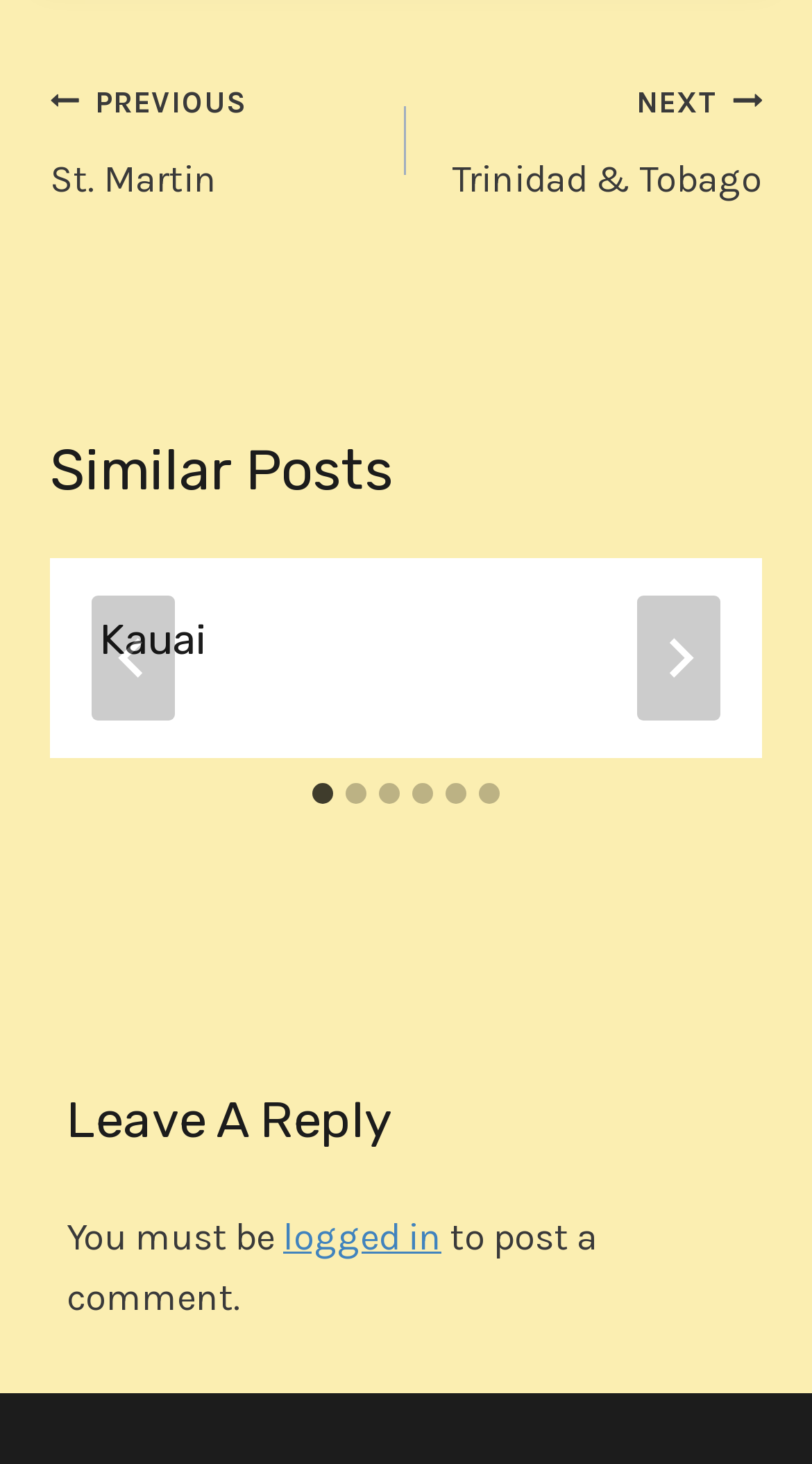Locate the bounding box coordinates of the clickable area to execute the instruction: "Leave a reply". Provide the coordinates as four float numbers between 0 and 1, represented as [left, top, right, bottom].

[0.082, 0.739, 0.918, 0.791]